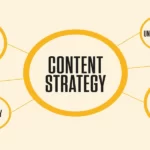What color scheme is used in the design?
Provide a detailed and well-explained answer to the question.

The design of the concept map uses a clean and modern color scheme, which is a combination of yellow and beige, to enhance readability and aesthetic appeal.